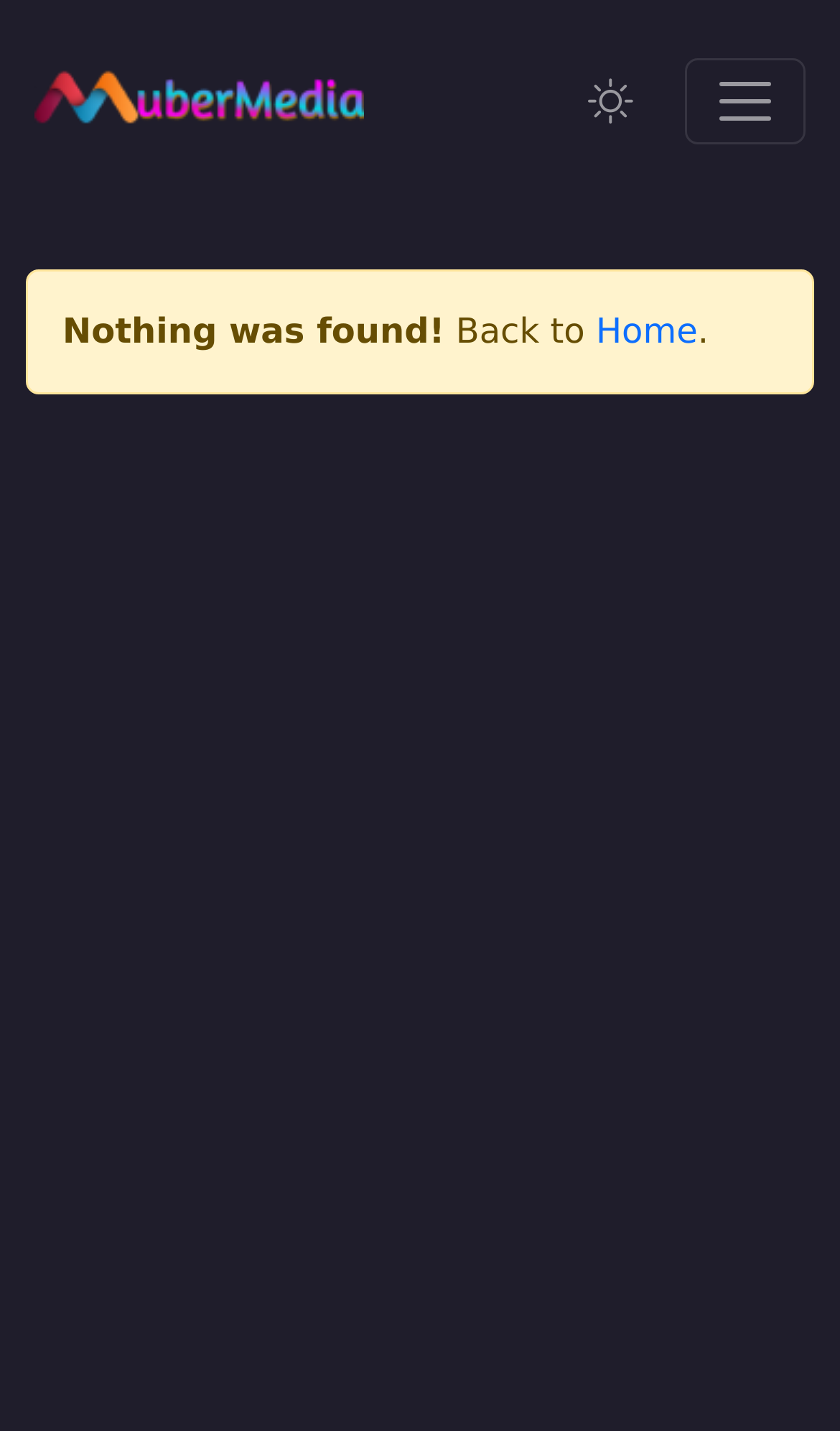Detail the various sections and features of the webpage.

The webpage is titled "AI Image Collection" and features a logo at the top left corner, which is an image with the text "logo". To the right of the logo, there are two buttons: one with an icon and another labeled "Toggle navigation". 

Below the top section, there is an alert message that spans almost the entire width of the page, indicating that "Nothing was found!". This message is accompanied by a link to "Home" and a brief text "Back to" preceding the link. The alert message is positioned roughly in the top third of the page.